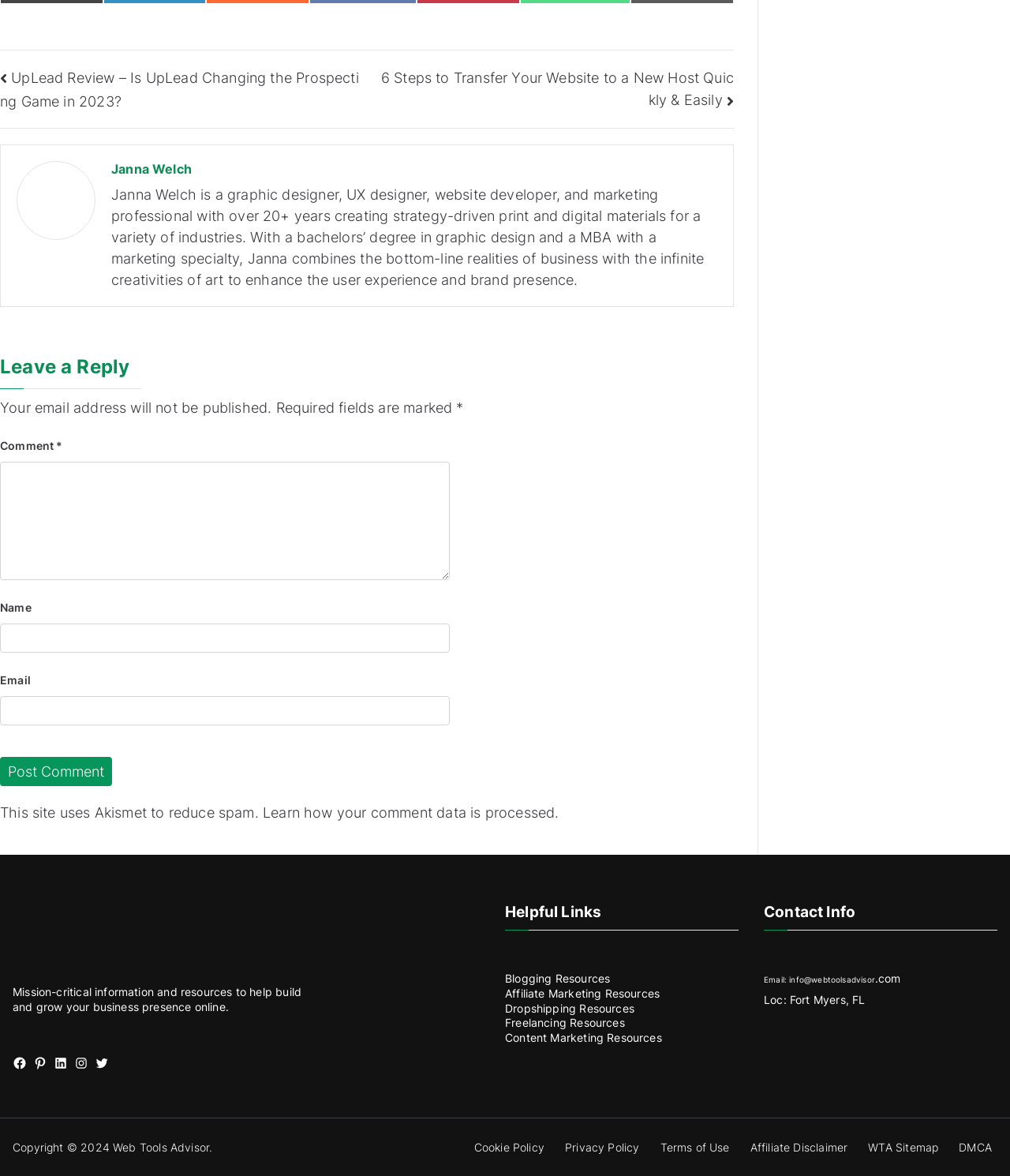Please identify the coordinates of the bounding box for the clickable region that will accomplish this instruction: "Click on the 'Blogging Resources' link".

[0.5, 0.826, 0.604, 0.838]